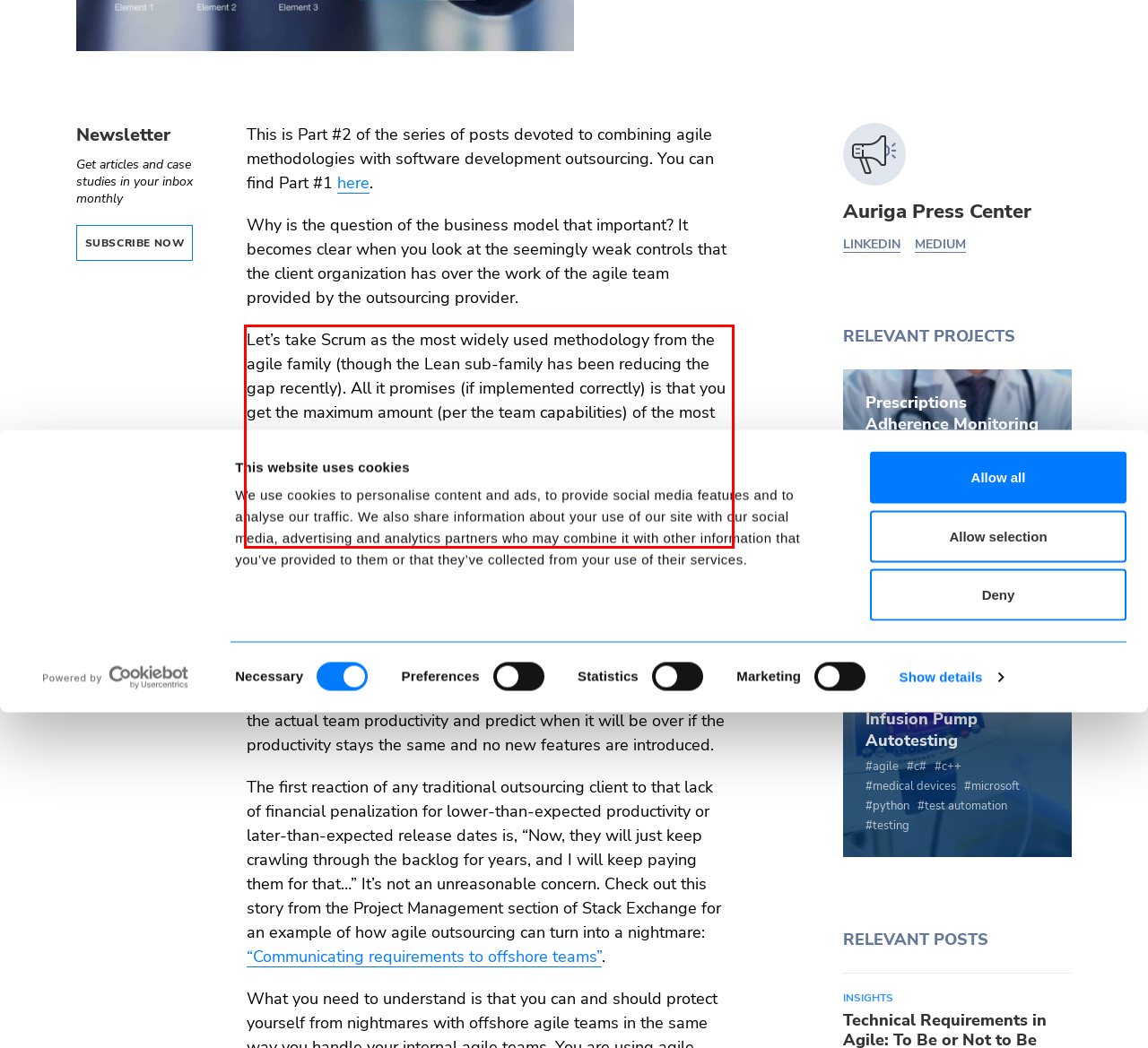You have a screenshot of a webpage with a red bounding box. Identify and extract the text content located inside the red bounding box.

Let’s take Scrum as the most widely used methodology from the agile family (though the Lean sub-family has been reducing the gap recently). All it promises (if implemented correctly) is that you get the maximum amount (per the team capabilities) of the most important requirements (as prioritized by the product owner) in the given timeframe. It doesn’t guarantee that the product is complete in that timeframe. It doesn’t even guarantee that all high-priority requirements are implemented or the product is feature-rich enough to hit the market in that timeframe.